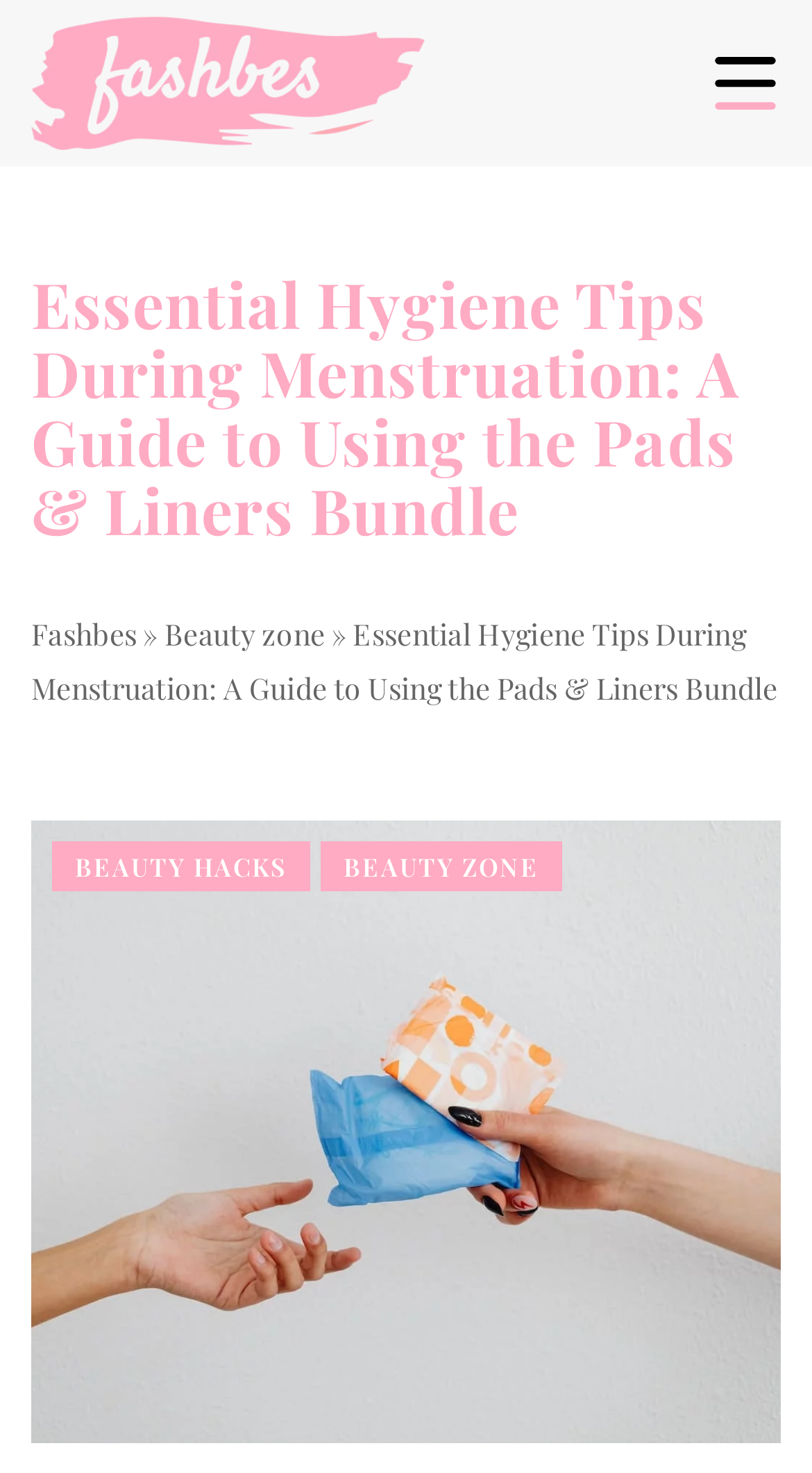What is the category of the article?
Answer the question with a thorough and detailed explanation.

I looked at the links below the main heading and found two categories: 'BEAUTY HACKS' and 'BEAUTY ZONE'. Since the article is about hygiene tips during menstruation, I inferred that it belongs to the 'BEAUTY ZONE' category.